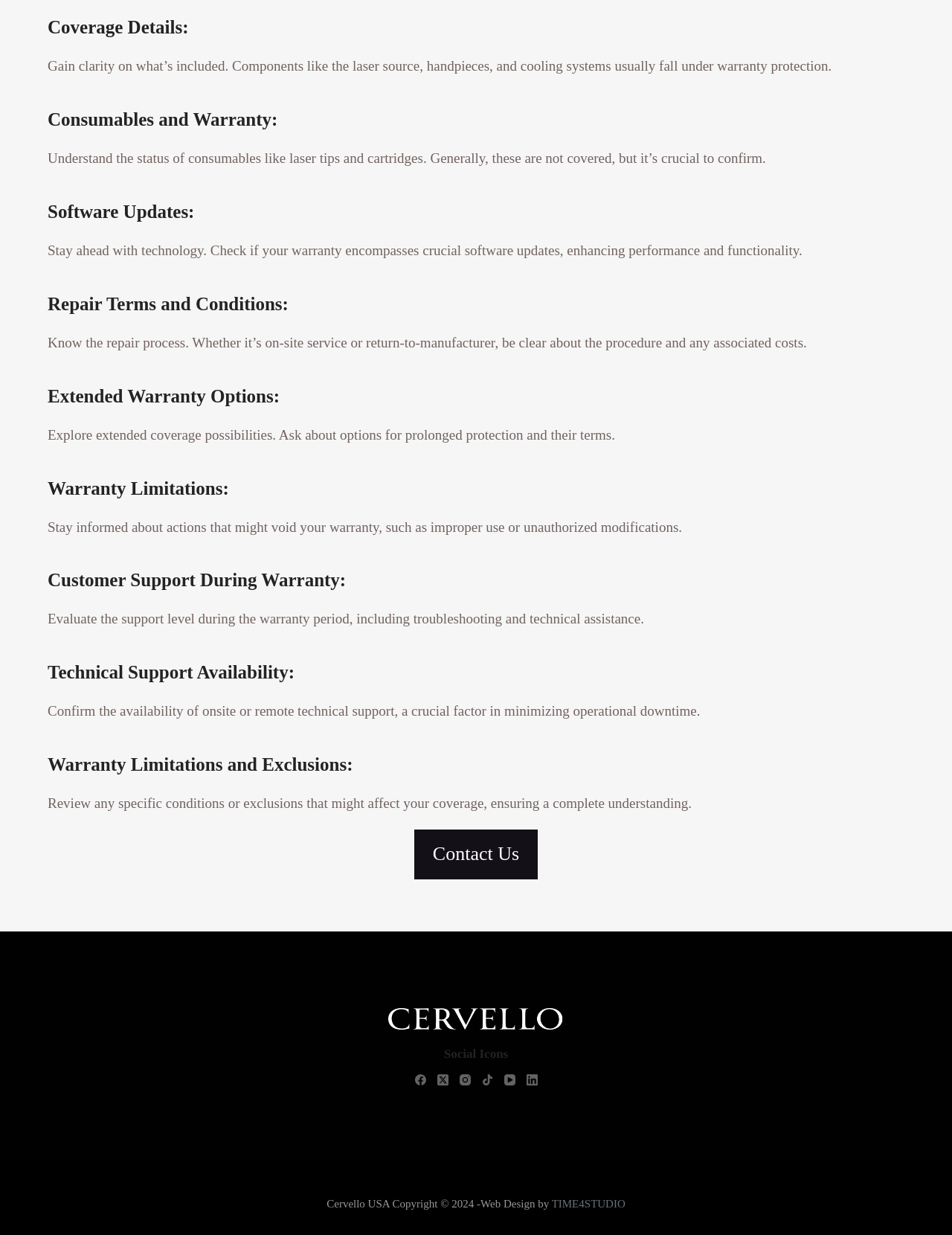Give a one-word or one-phrase response to the question:
What is the purpose of reviewing warranty limitations and exclusions?

To ensure complete understanding